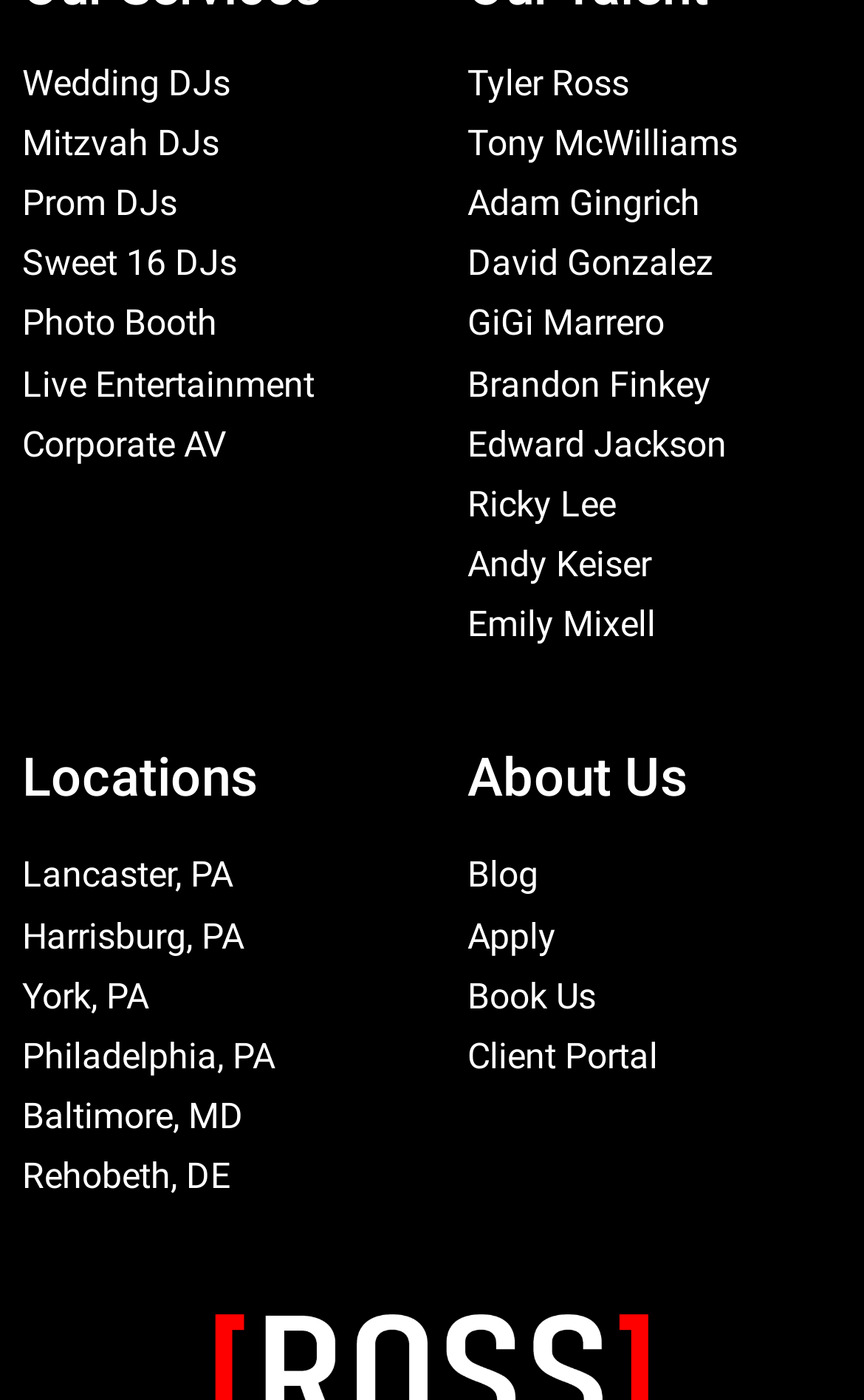Using the element description: "Sweet 16 DJs", determine the bounding box coordinates for the specified UI element. The coordinates should be four float numbers between 0 and 1, [left, top, right, bottom].

[0.026, 0.173, 0.274, 0.203]